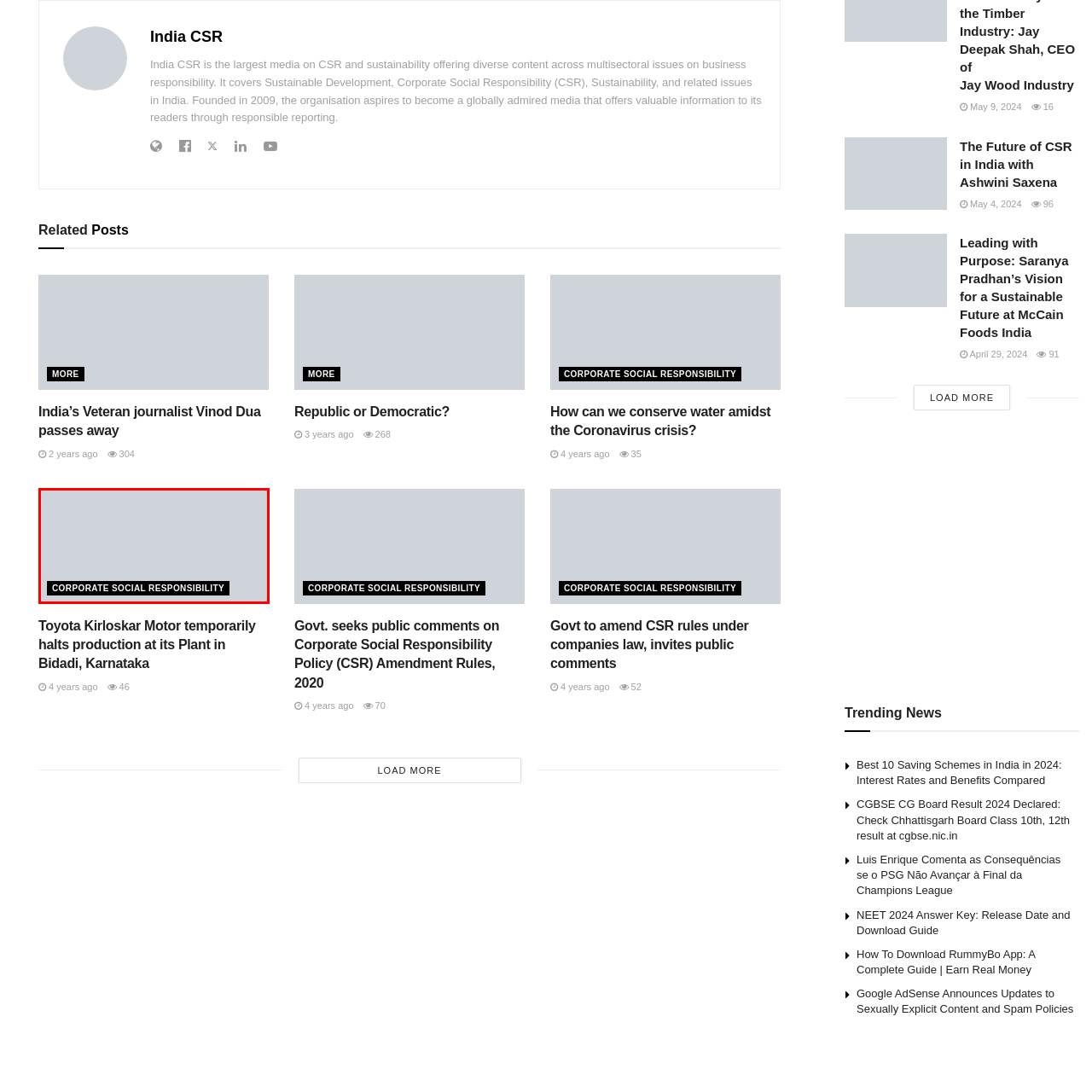Look at the image segment within the red box, What is the phrase displayed in bold letters? Give a brief response in one word or phrase.

CORPORATE SOCIAL RESPONSIBILITY